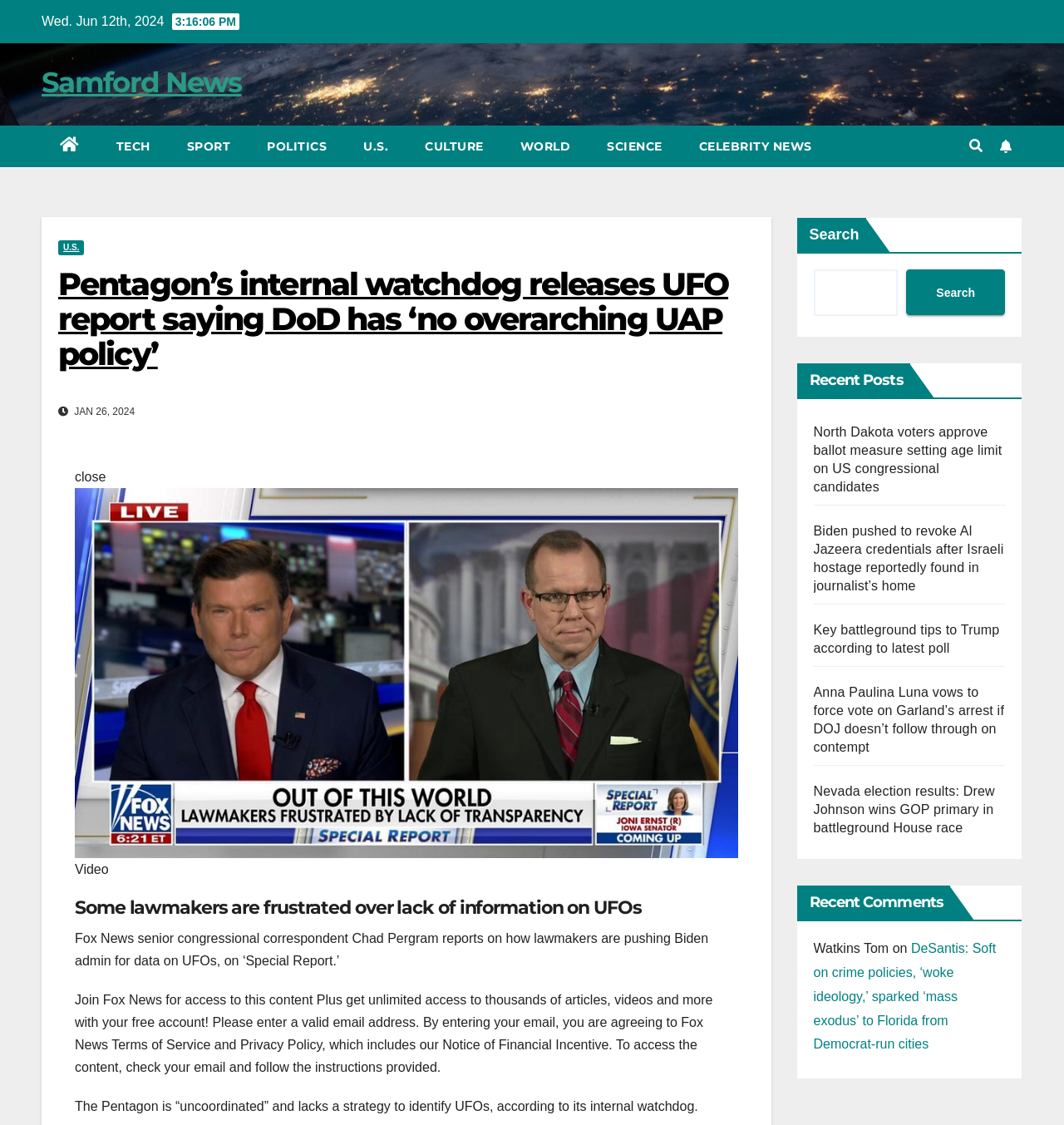Who is the correspondent reporting on the UFO issue?
Can you provide a detailed and comprehensive answer to the question?

The correspondent reporting on the UFO issue is Chad Pergram, as mentioned in the text below the video, which says 'Fox News senior congressional correspondent Chad Pergram reports on how lawmakers are pushing Biden admin for data on UFOs'.